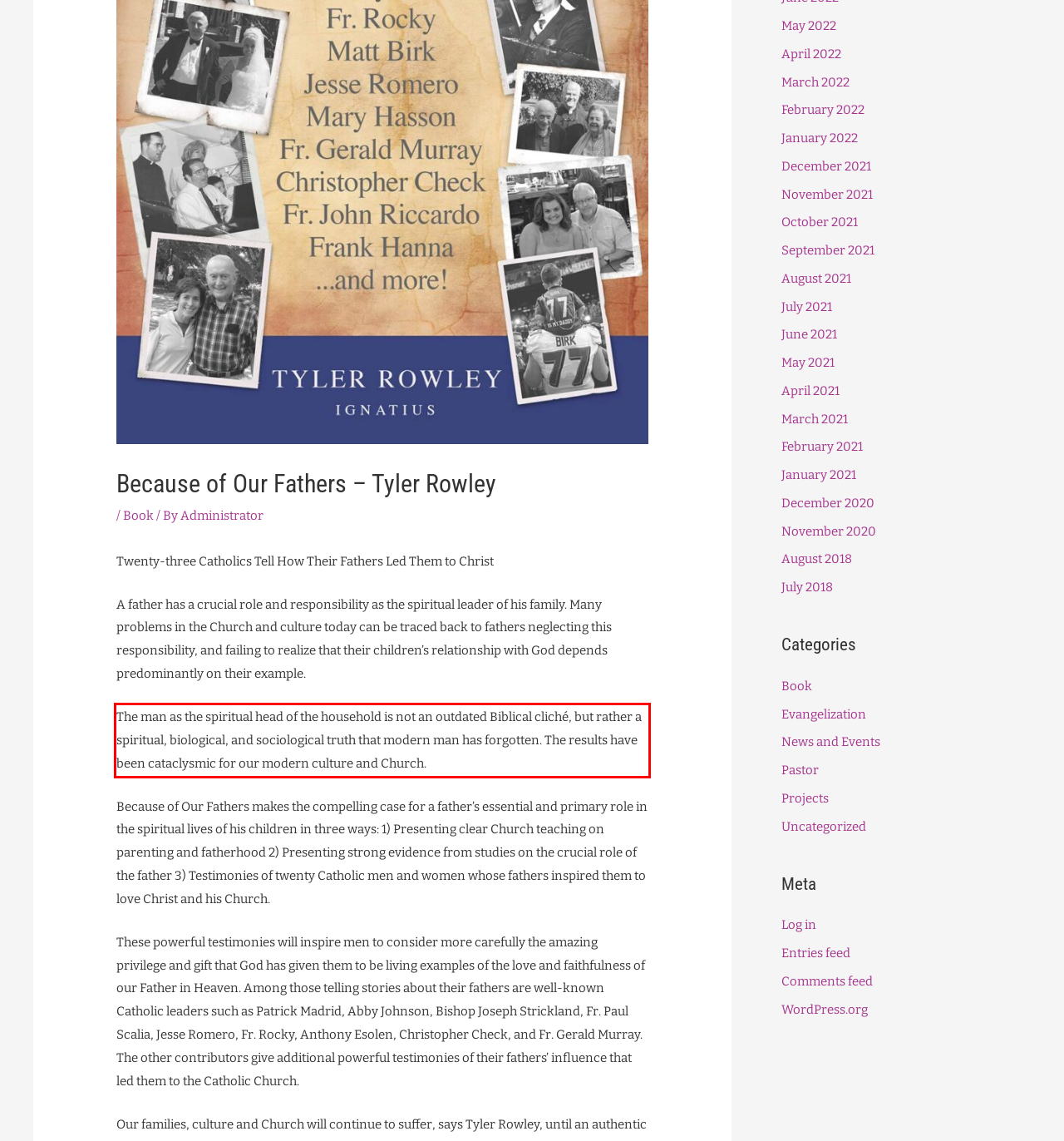You are provided with a screenshot of a webpage that includes a red bounding box. Extract and generate the text content found within the red bounding box.

The man as the spiritual head of the household is not an outdated Biblical cliché, but rather a spiritual, biological, and sociological truth that modern man has forgotten. The results have been cataclysmic for our modern culture and Church.